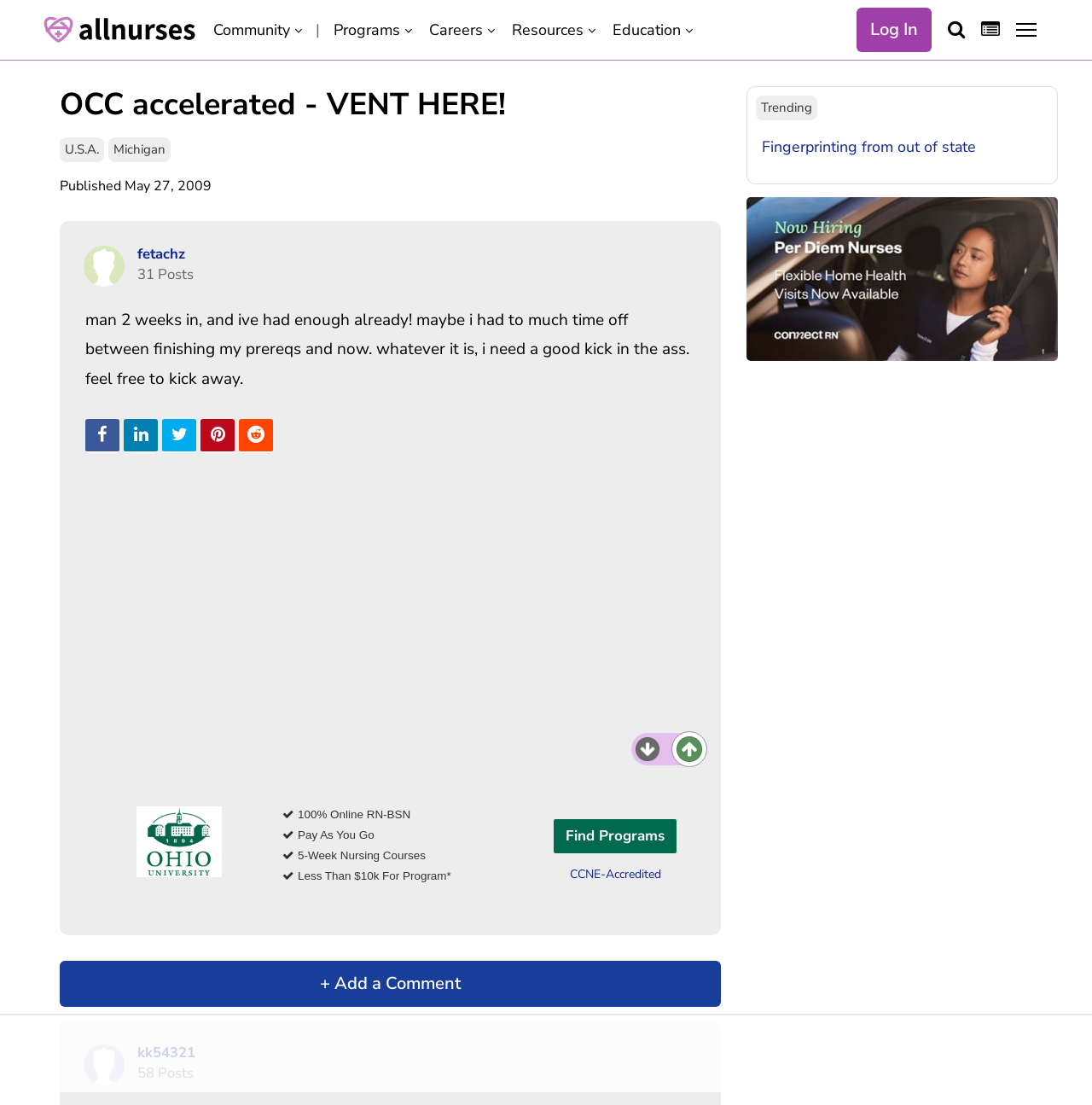Provide a one-word or short-phrase response to the question:
What is the name of the nursing program?

OCC accelerated